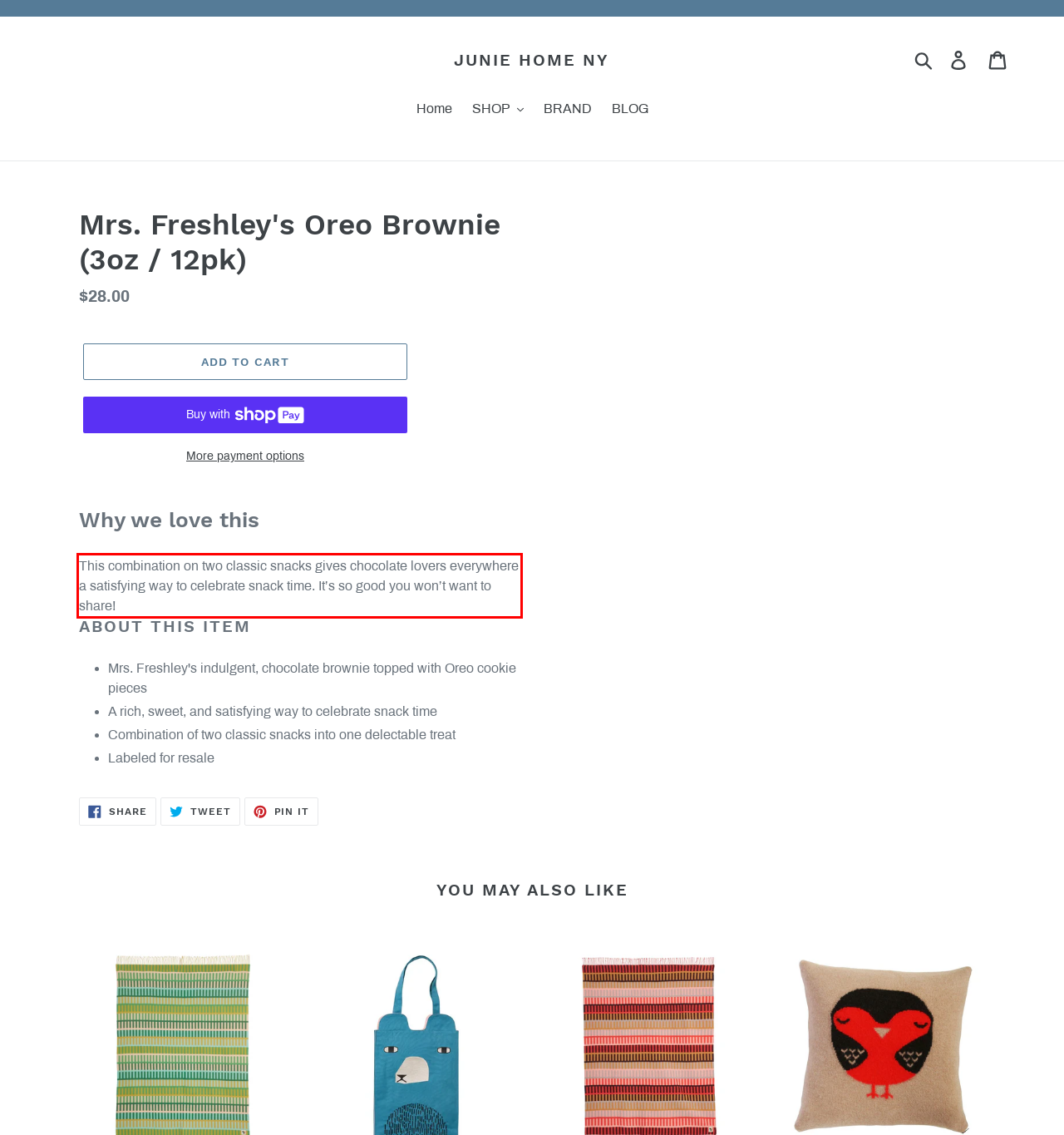You are given a screenshot of a webpage with a UI element highlighted by a red bounding box. Please perform OCR on the text content within this red bounding box.

This combination on two classic snacks gives chocolate lovers everywhere a satisfying way to celebrate snack time. It’s so good you won’t want to share!